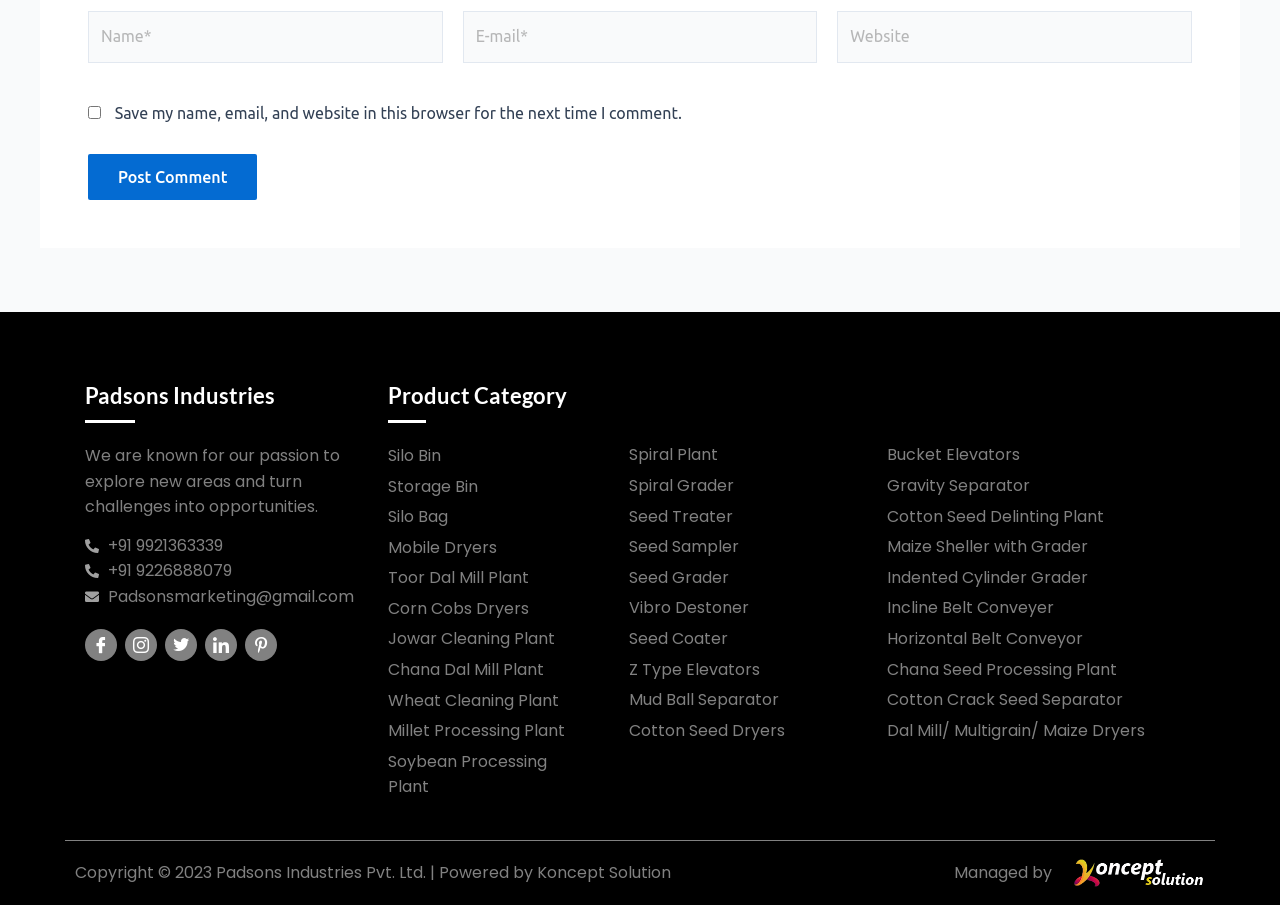Find the bounding box coordinates of the area that needs to be clicked in order to achieve the following instruction: "Visit IMC website". The coordinates should be specified as four float numbers between 0 and 1, i.e., [left, top, right, bottom].

None